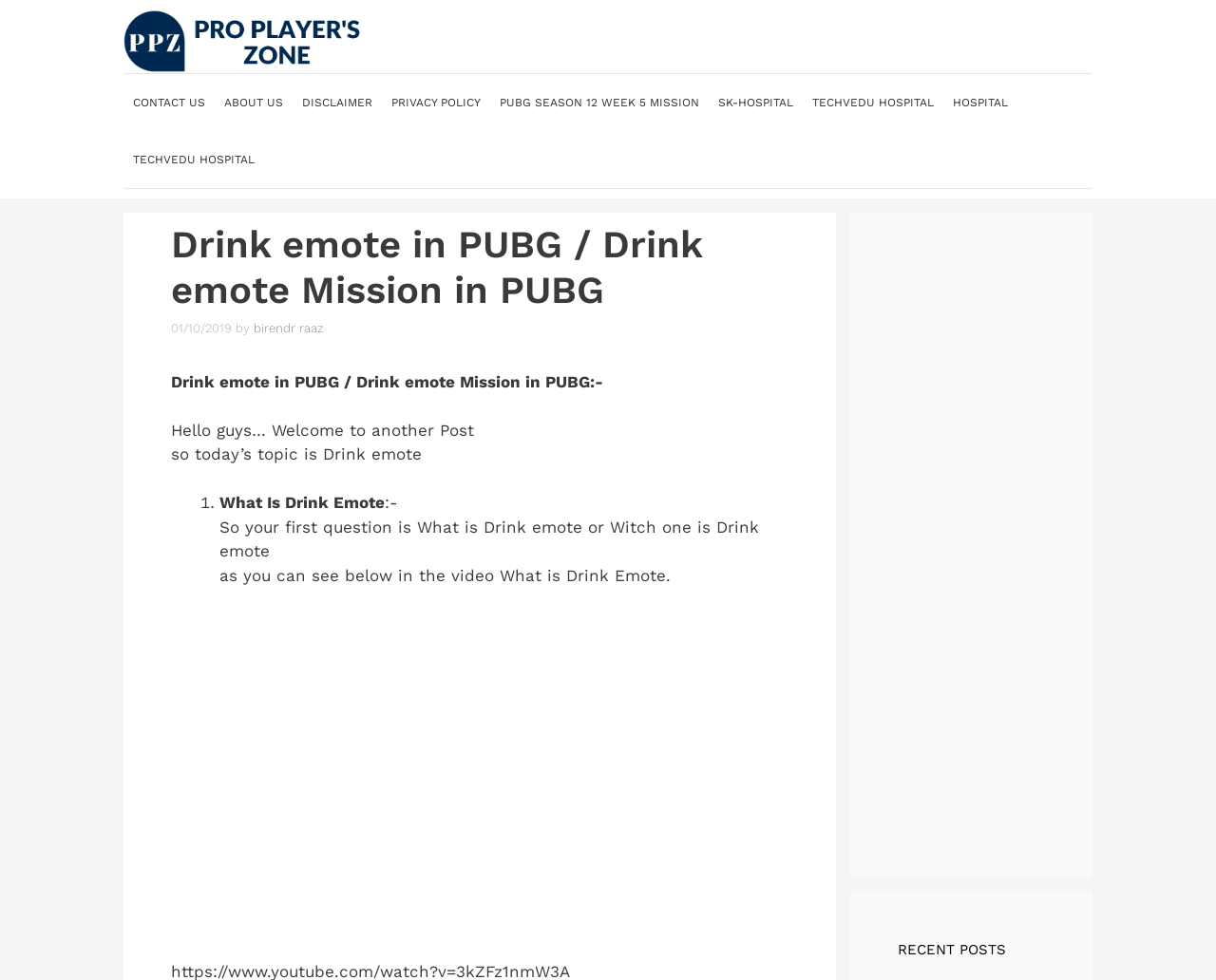What is the category of the recent posts section?
Answer briefly with a single word or phrase based on the image.

RECENT POSTS